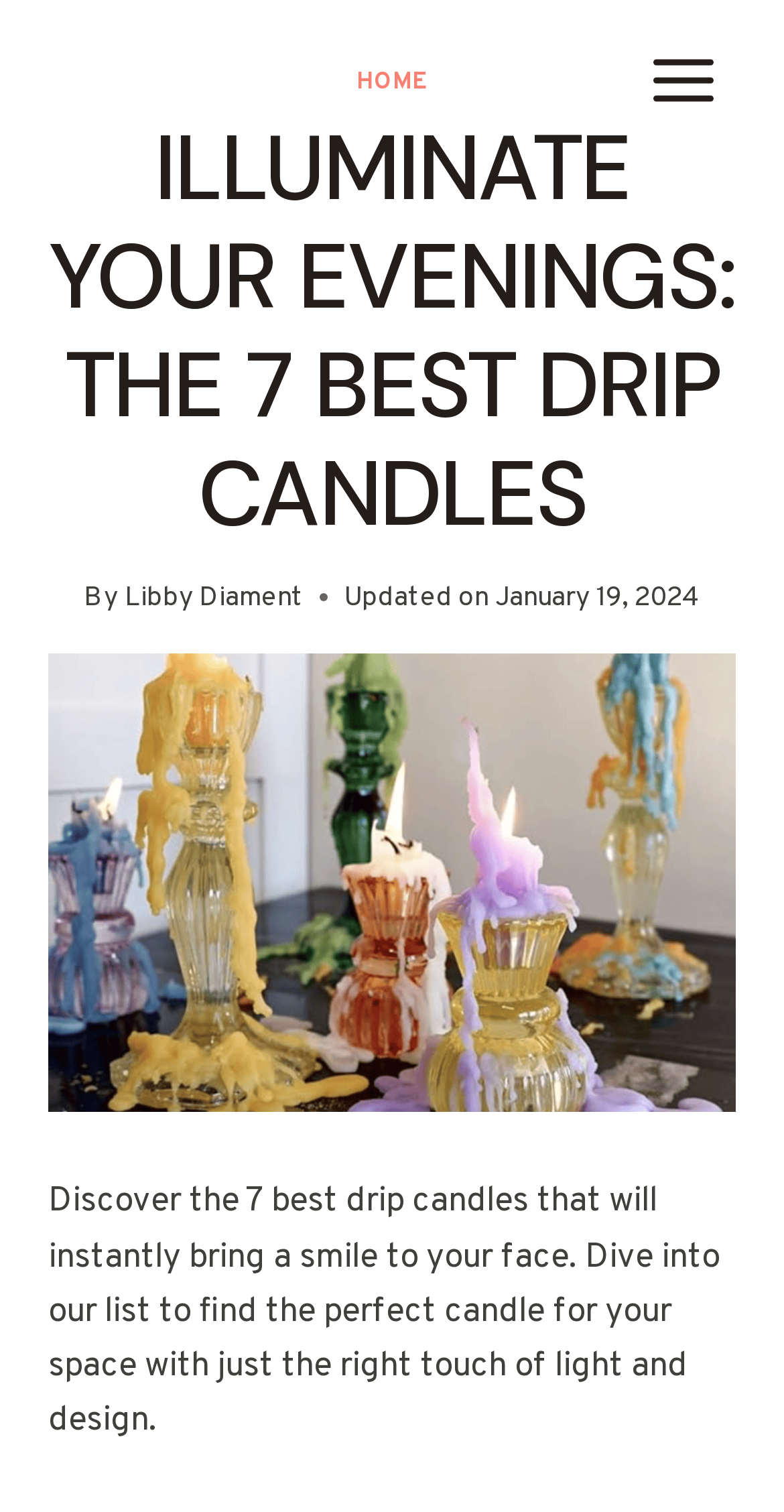Utilize the details in the image to thoroughly answer the following question: How many sections are there in the main menu?

I found only one menu item 'HOME' in the header section, which indicates that there is only one section in the main menu.